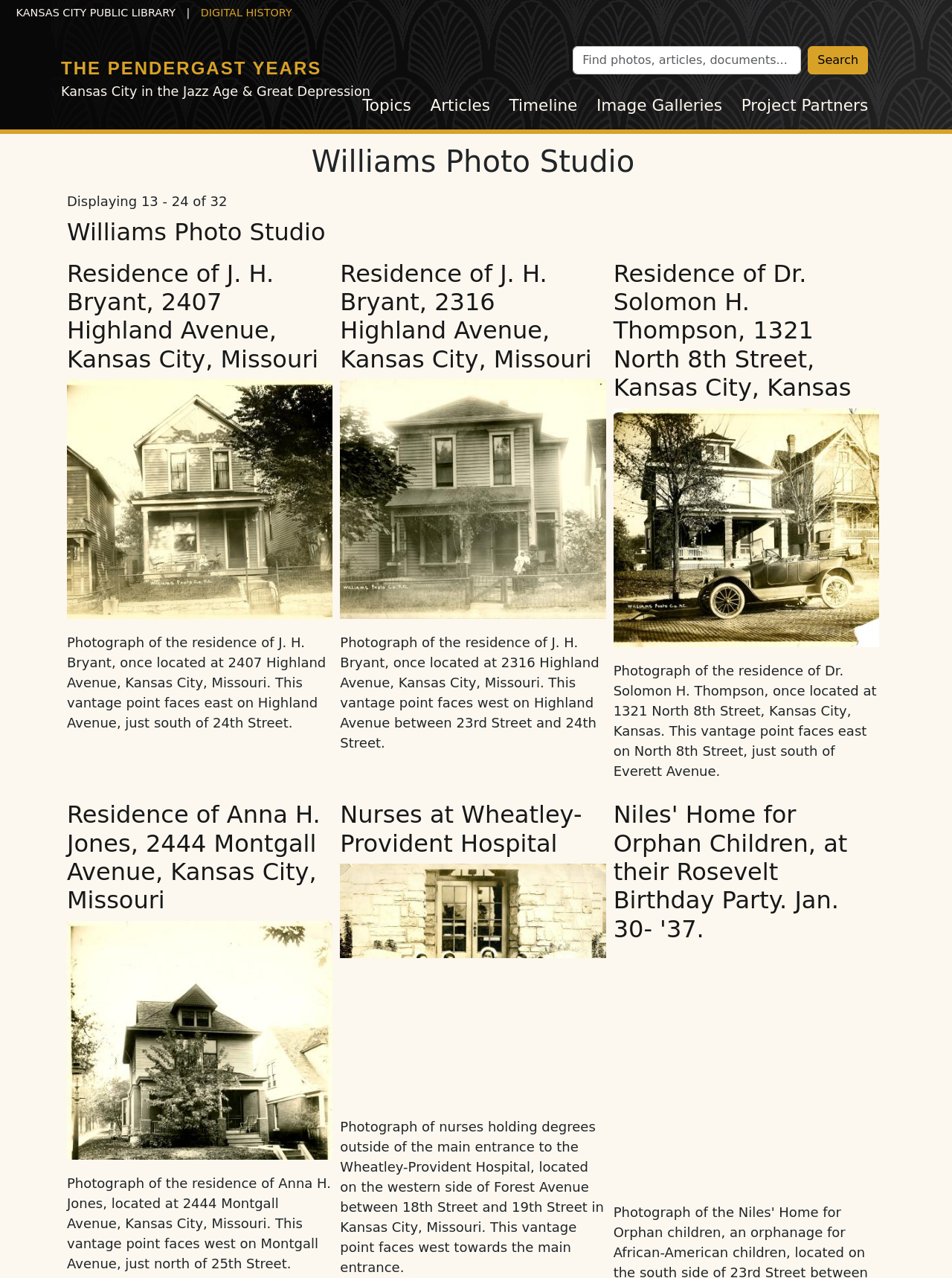Please determine the bounding box coordinates of the section I need to click to accomplish this instruction: "Explore the 'Digital History' section".

[0.211, 0.005, 0.307, 0.015]